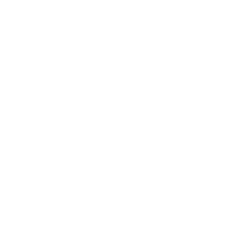Analyze the image and provide a detailed answer to the question: What type of moments are celebrated on the website?

The website celebrates special moments, possibly related to weddings or personal stories, as indicated by the announcements of carousel albums and videos that showcase these moments.